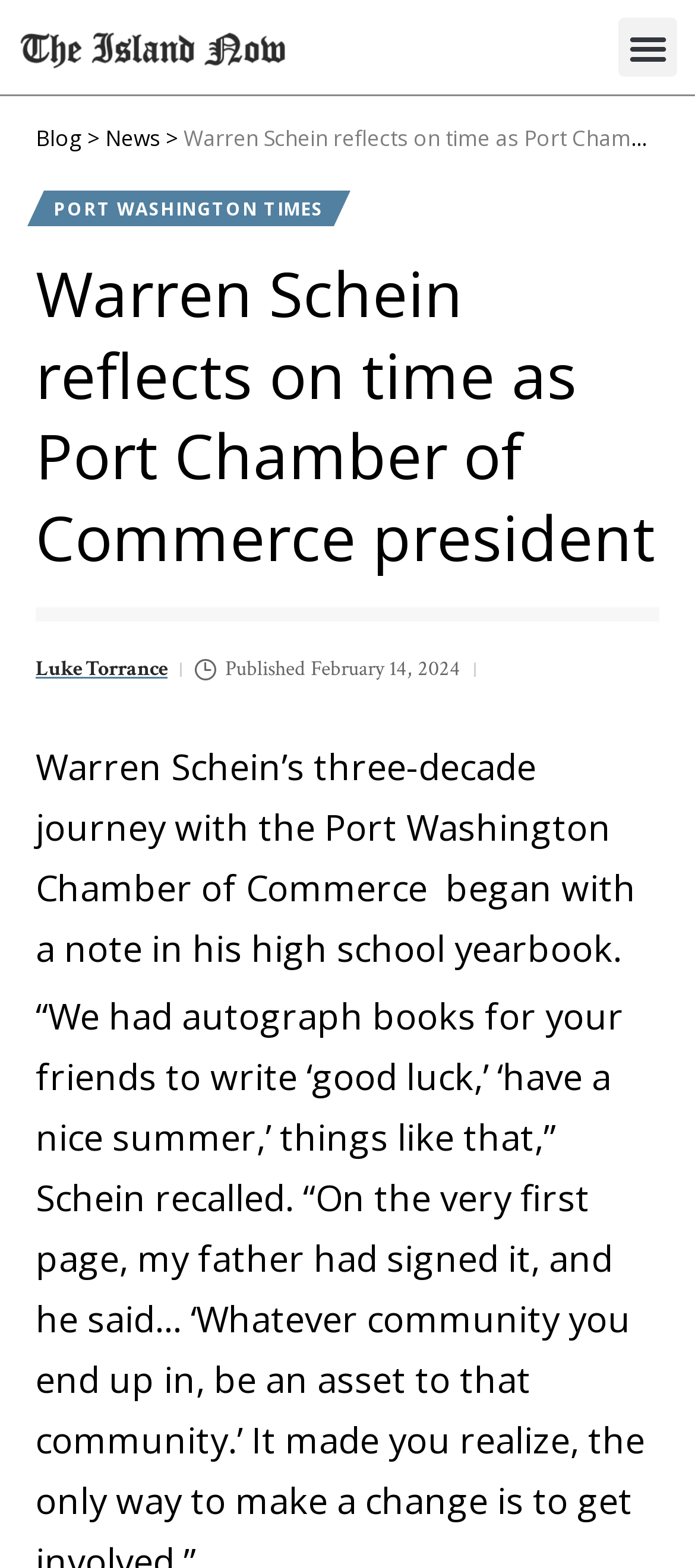What is the name of the author of the article?
Look at the image and respond with a one-word or short phrase answer.

Luke Torrance